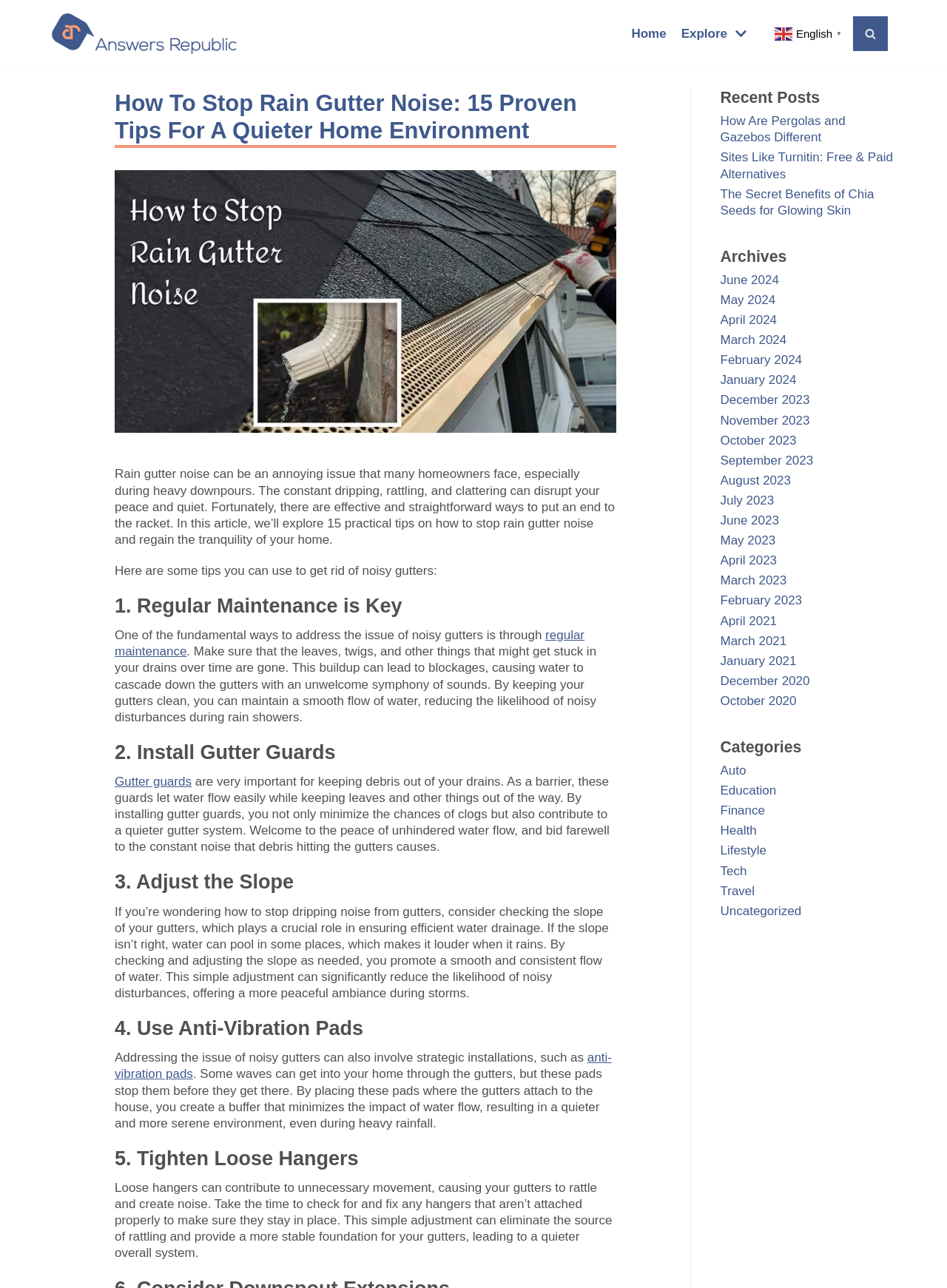Determine the bounding box coordinates of the region I should click to achieve the following instruction: "Read the article 'How Are Pergolas and Gazebos Different'". Ensure the bounding box coordinates are four float numbers between 0 and 1, i.e., [left, top, right, bottom].

[0.761, 0.089, 0.893, 0.112]